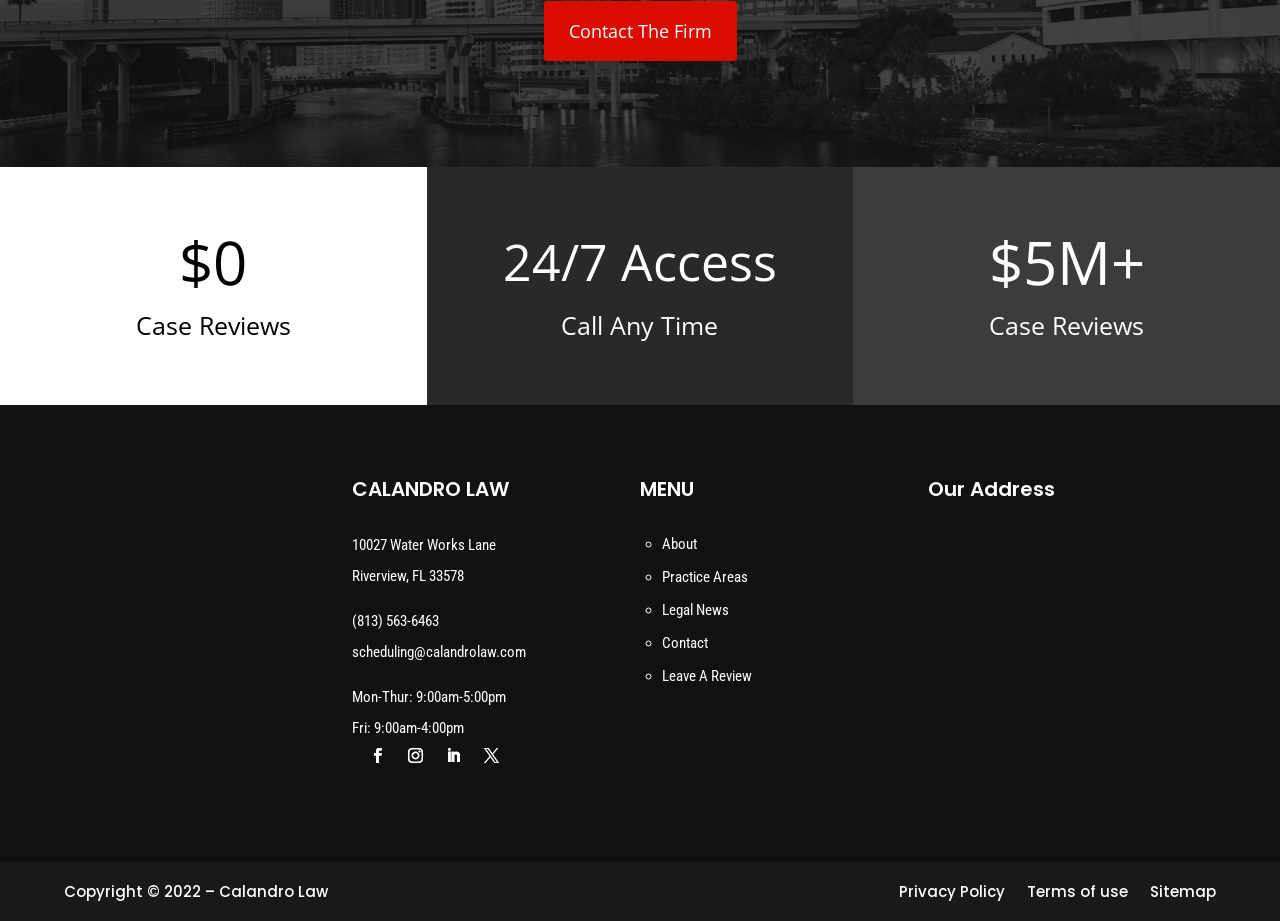Give a one-word or one-phrase response to the question: 
What is the phone number of the law firm?

(813) 563-6463